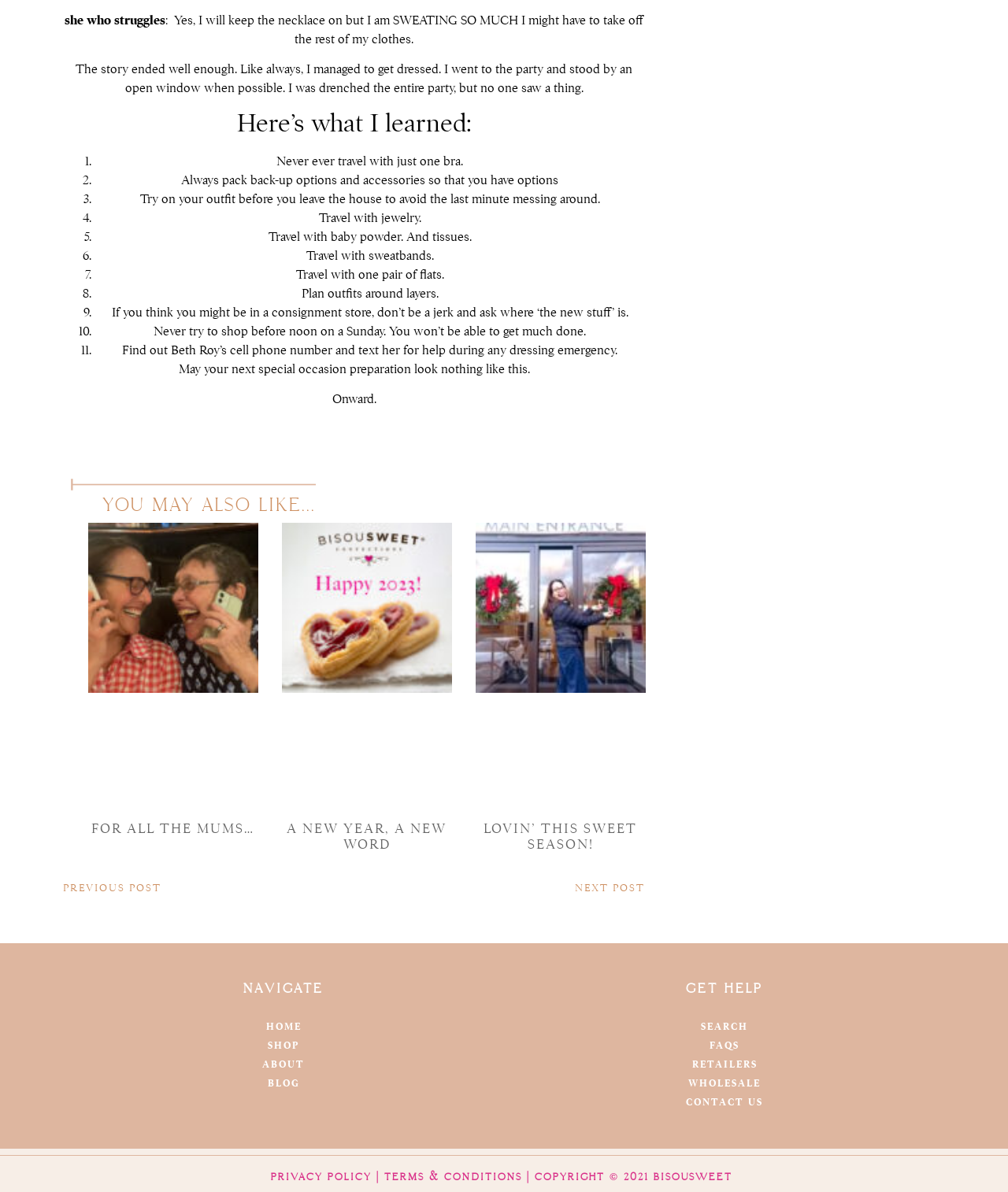Using the description: "DS", determine the UI element's bounding box coordinates. Ensure the coordinates are in the format of four float numbers between 0 and 1, i.e., [left, top, right, bottom].

None